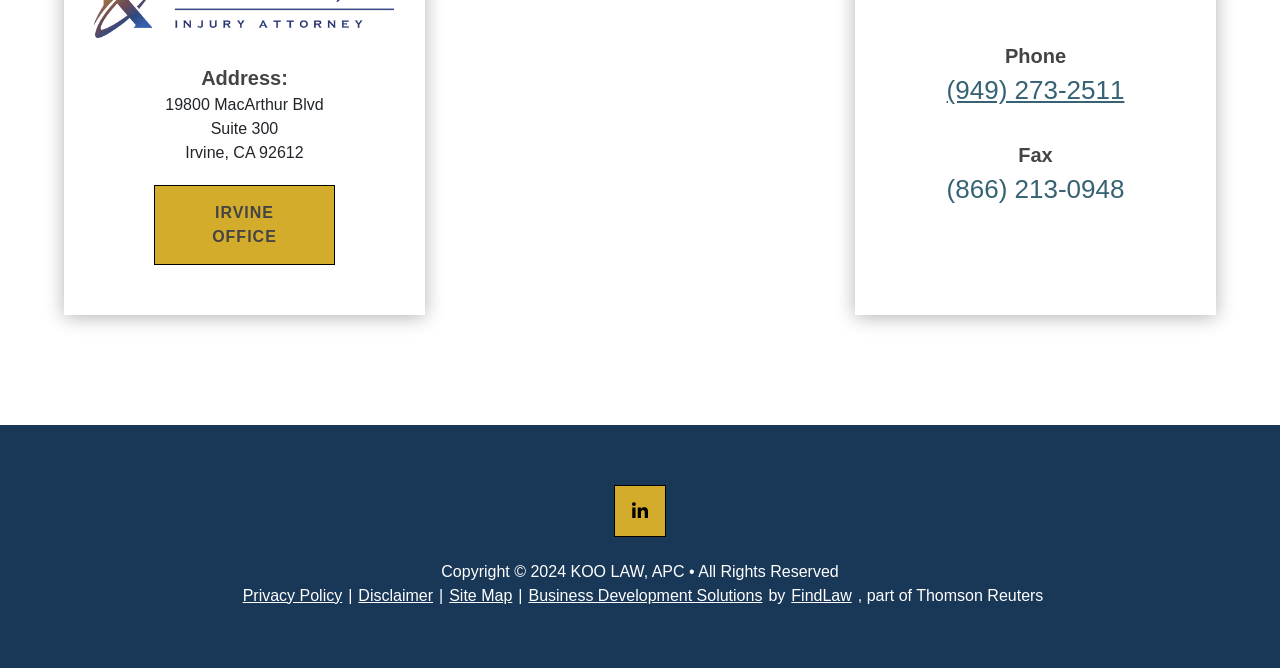Could you provide the bounding box coordinates for the portion of the screen to click to complete this instruction: "Call (949) 273-2511"?

[0.74, 0.009, 0.878, 0.209]